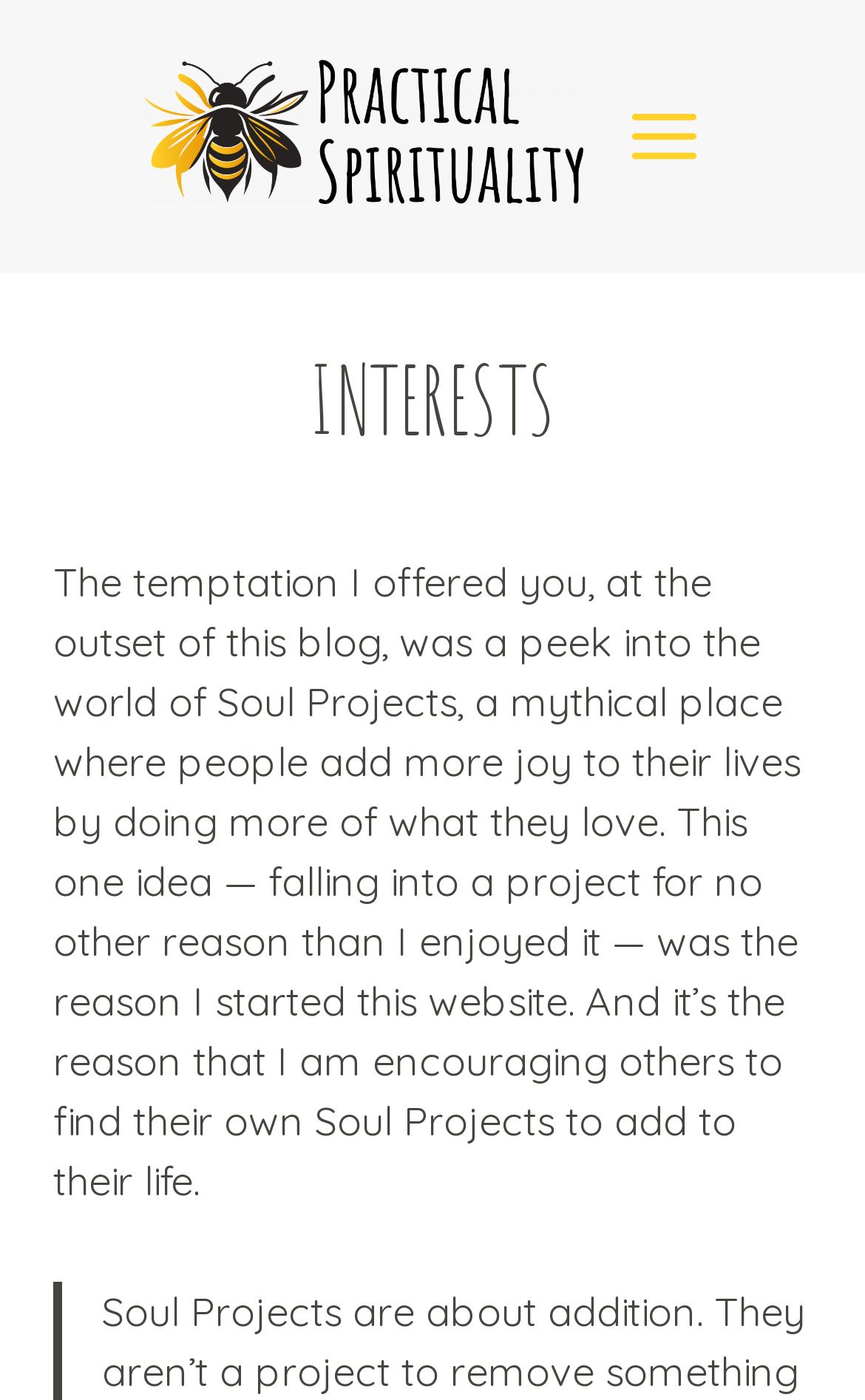Give an in-depth explanation of the webpage layout and content.

The webpage is about exploring the concept of "Soul Projects" and the value of pursuing one's interests for the joy of it. At the top left of the page, there is a link and an image with the text "Sue Erhart", which appears to be the author's name and profile picture. 

To the top right, there is a button labeled "Open menu" that, when expanded, reveals a header section. Within this section, there is a heading that reads "INTERESTS" in a prominent font. Below the heading, there is a timestamp indicating the date "OCTOBER 27, 2023". 

Below the header section, there is a block of text that serves as an introduction to the concept of Soul Projects. The text explains that the idea of Soul Projects is to add more joy to one's life by doing what they love, and that this concept is the reason the website was created. The text also encourages readers to find their own Soul Projects to add to their life.